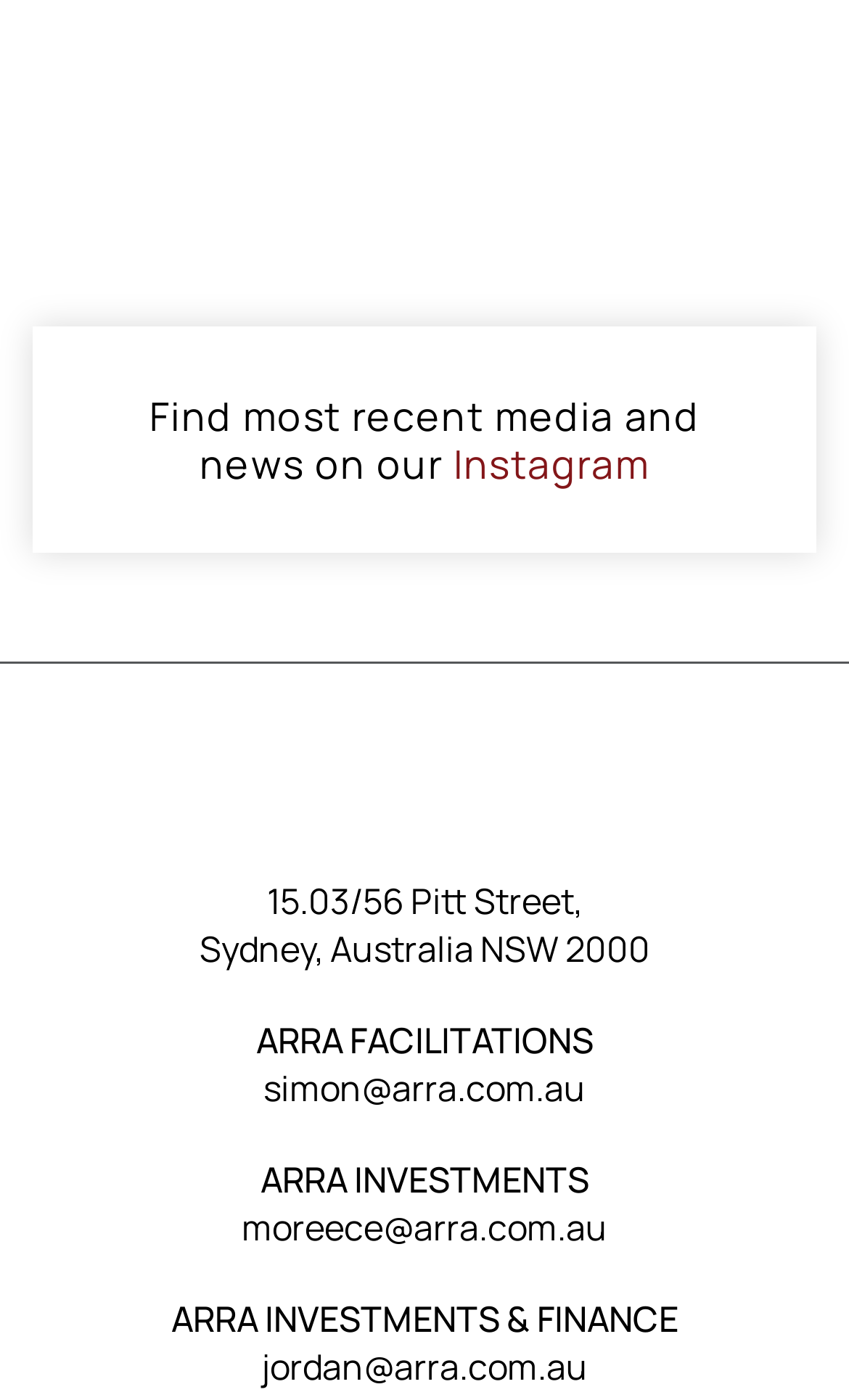What is the name of the social media platform linked? Please answer the question using a single word or phrase based on the image.

Instagram